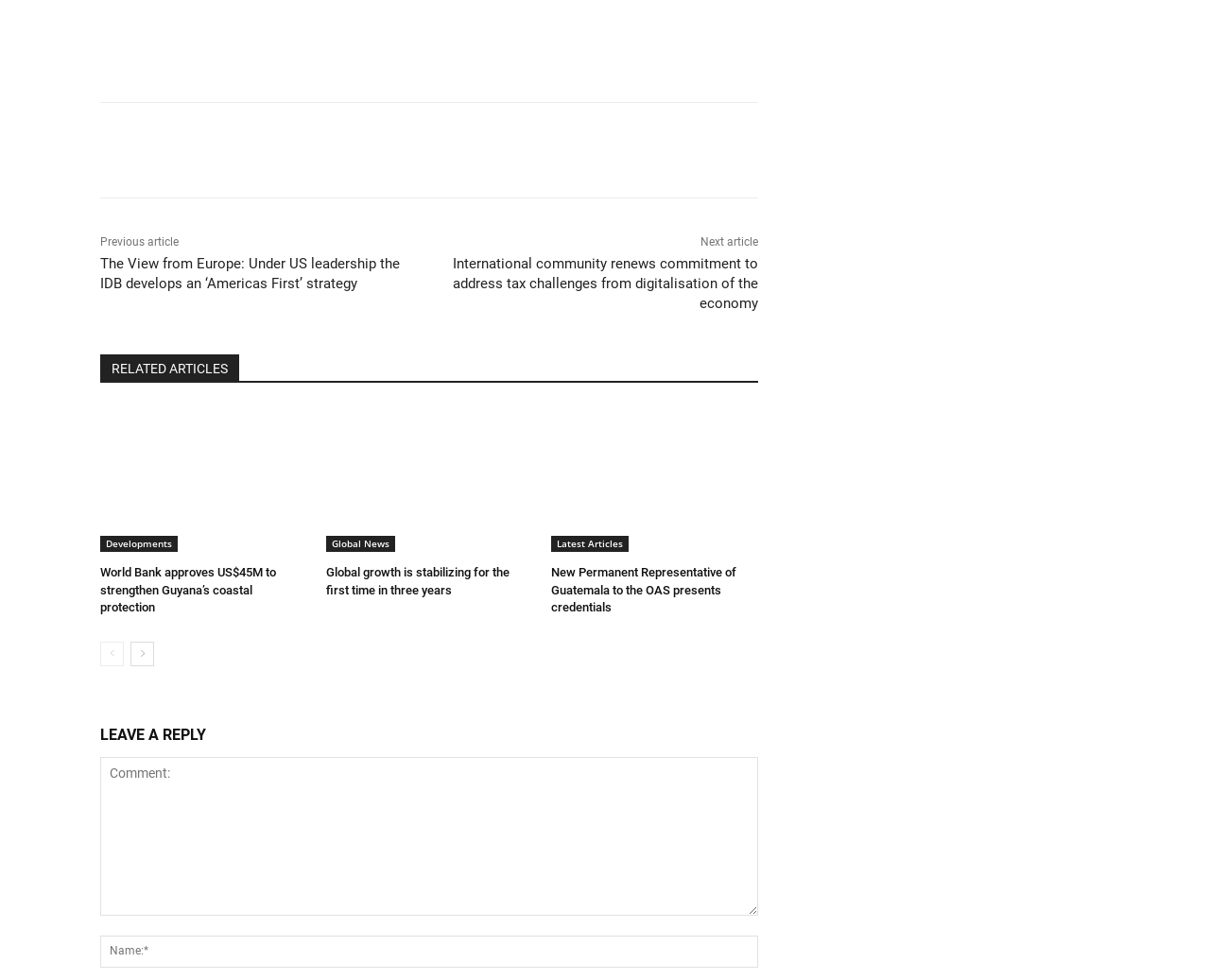What is the purpose of the textbox at the bottom?
Based on the screenshot, answer the question with a single word or phrase.

Leave a reply